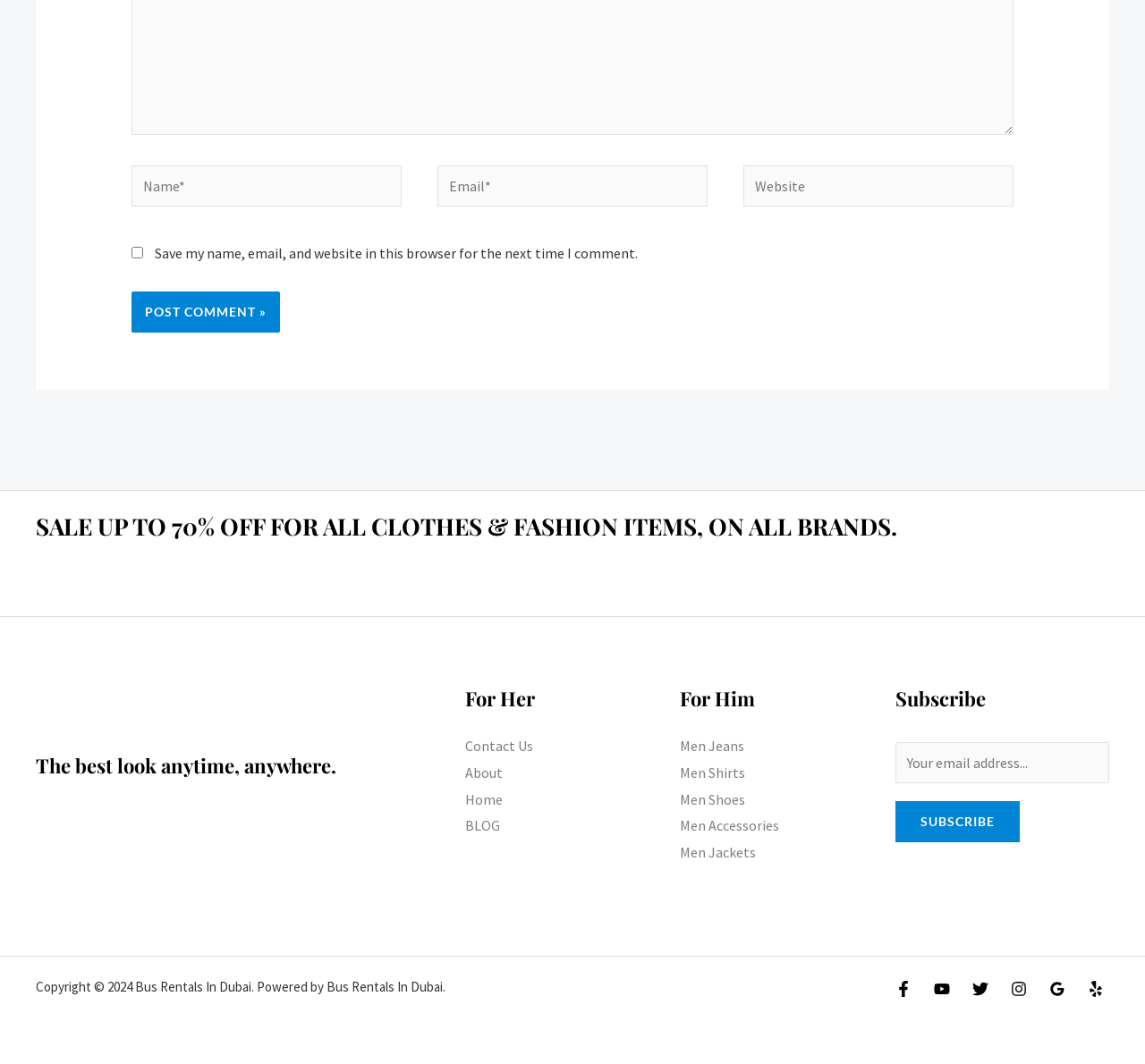Respond to the following query with just one word or a short phrase: 
What is the sale percentage for all clothes and fashion items?

70% OFF